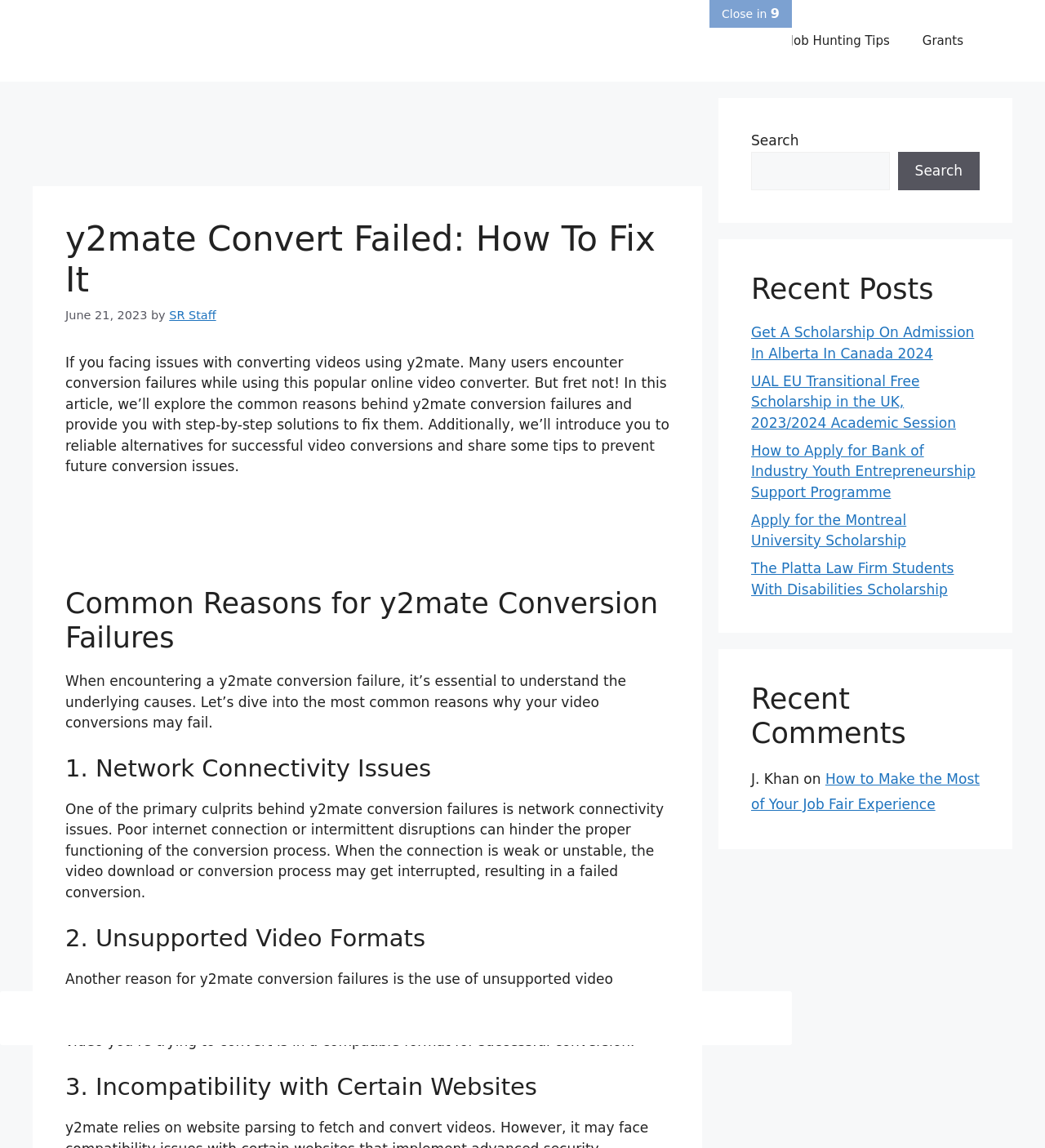How many reasons for y2mate conversion failures are mentioned in the article?
Please give a detailed and elaborate answer to the question based on the image.

The article mentions three reasons for y2mate conversion failures, which are network connectivity issues, unsupported video formats, and incompatibility with certain websites. These reasons are listed in separate headings, with explanations and solutions provided for each.